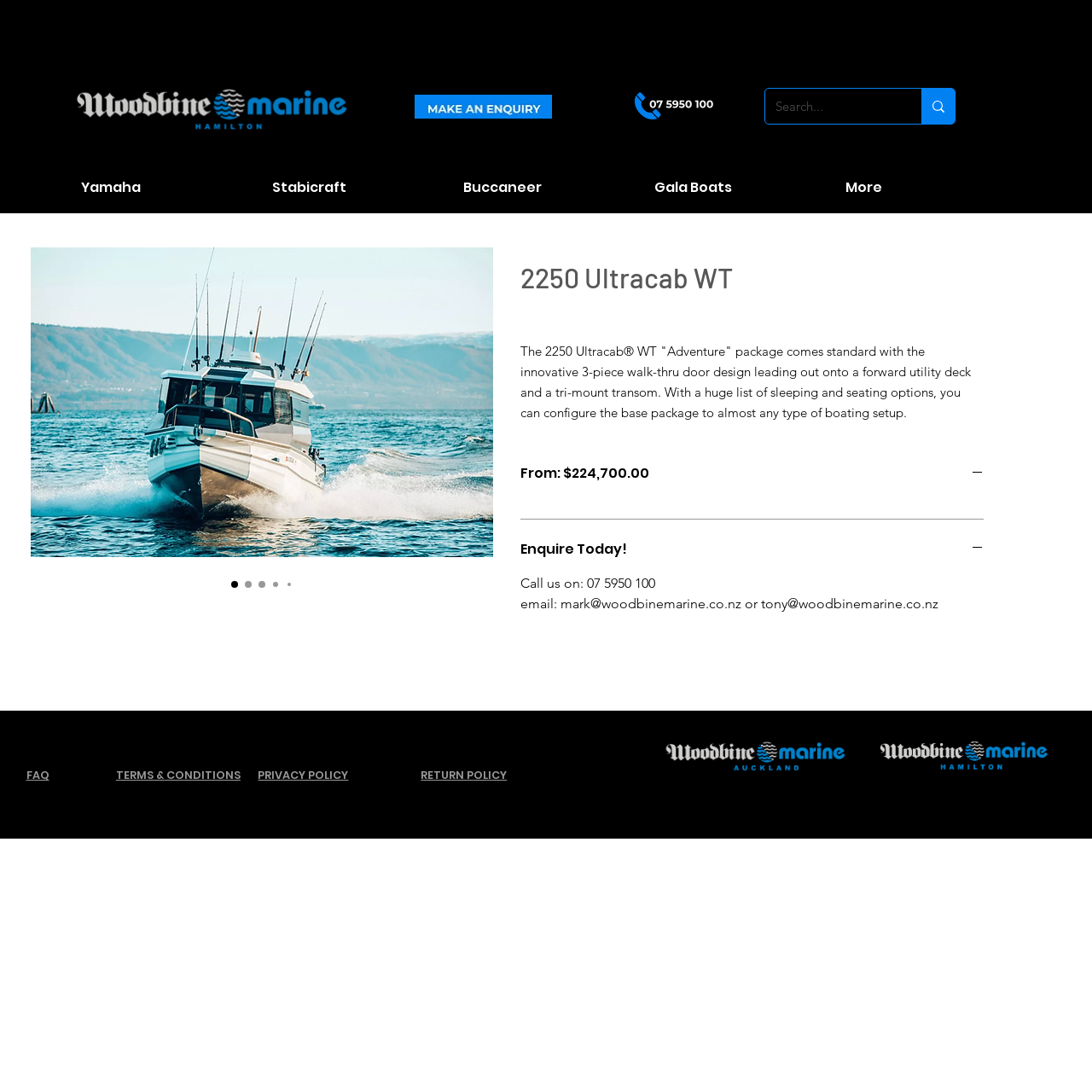Offer a meticulous caption that includes all visible features of the webpage.

The webpage is about the 2250 Ultracab WT "Adventure" package, a marine product. At the top, there are two links on the left and right sides, respectively. Below them, there is a search bar with a search button and a magnifying glass icon. 

On the top navigation menu, there are links to different brands, including Yamaha, Stabicraft, Buccaneer, and Gala Boats, as well as a "More" option. 

The main content area features an image of the 2250 Ultracab WT on the left, taking up about half of the width. On the right, there is a heading with the product name, followed by a paragraph describing the package's features, including its innovative 3-piece walk-thru door design and various sleeping and seating options. 

Below the paragraph, there are two buttons: one displaying the price "From: $224,700.00" and another labeled "Enquire Today!". Both buttons have a heading and an image. Additionally, there are two lines of text providing contact information, including a phone number and two email addresses.

At the bottom of the page, there are links to FAQ, TERMS & CONDITIONS, PRIVACY POLICY, and RETURN POLICY, each with a corresponding heading.